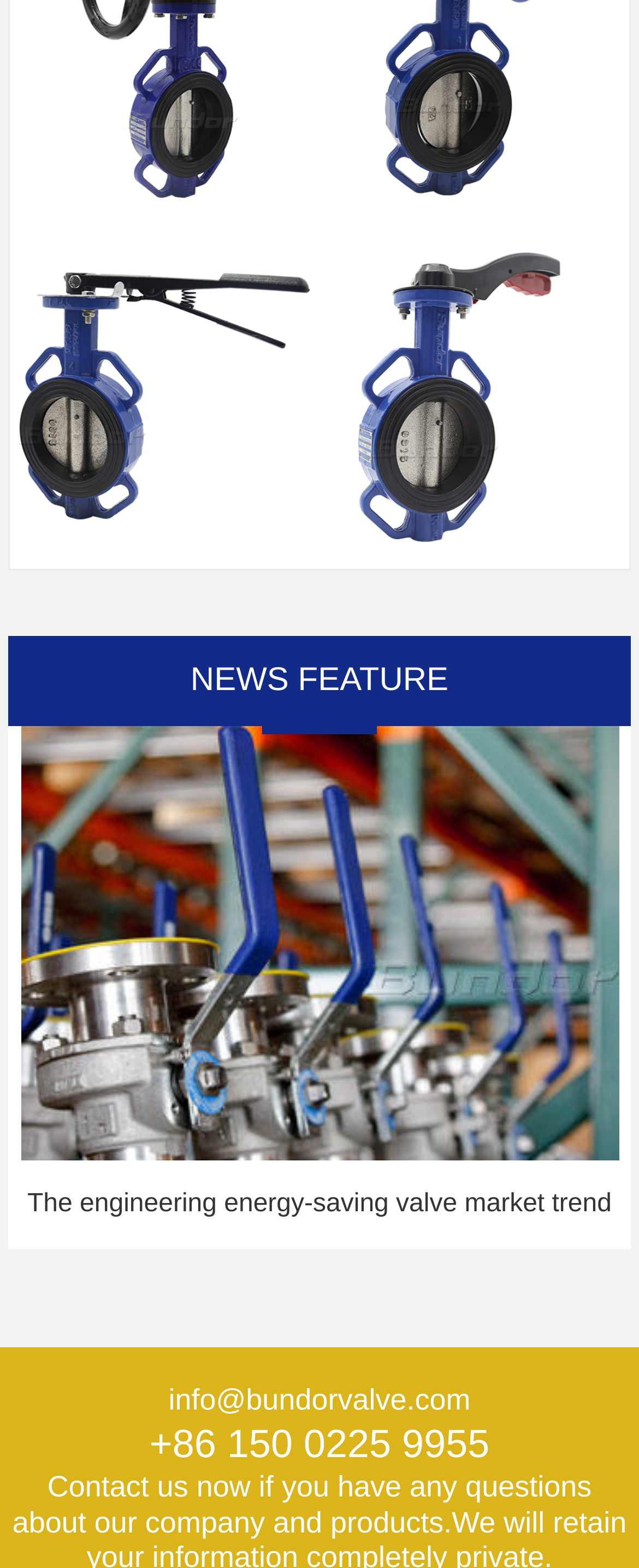Respond to the question below with a concise word or phrase:
What is the purpose of the images on the webpage?

to illustrate butterfly valves